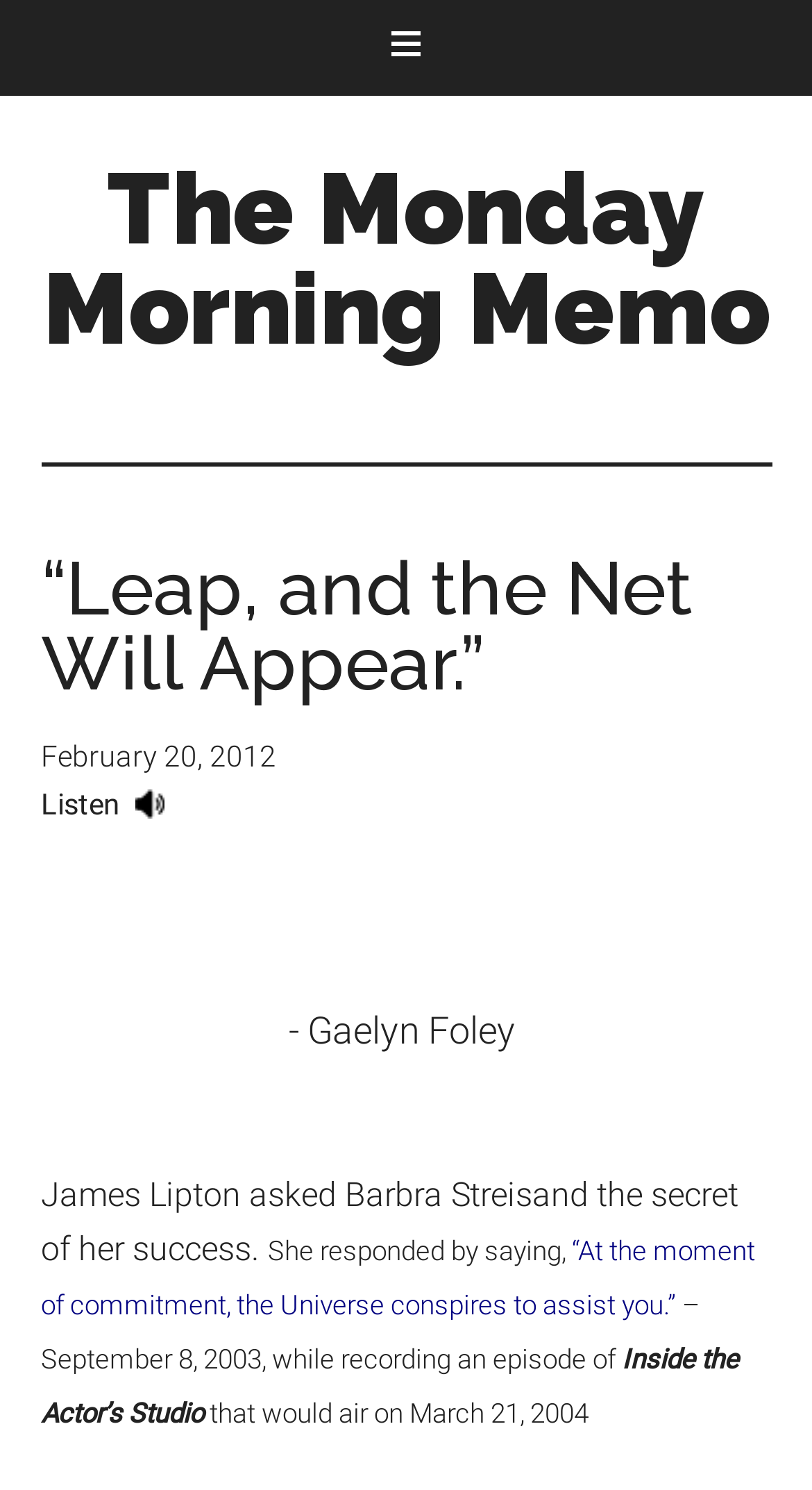Extract the top-level heading from the webpage and provide its text.

“Leap, and the Net Will Appear.”